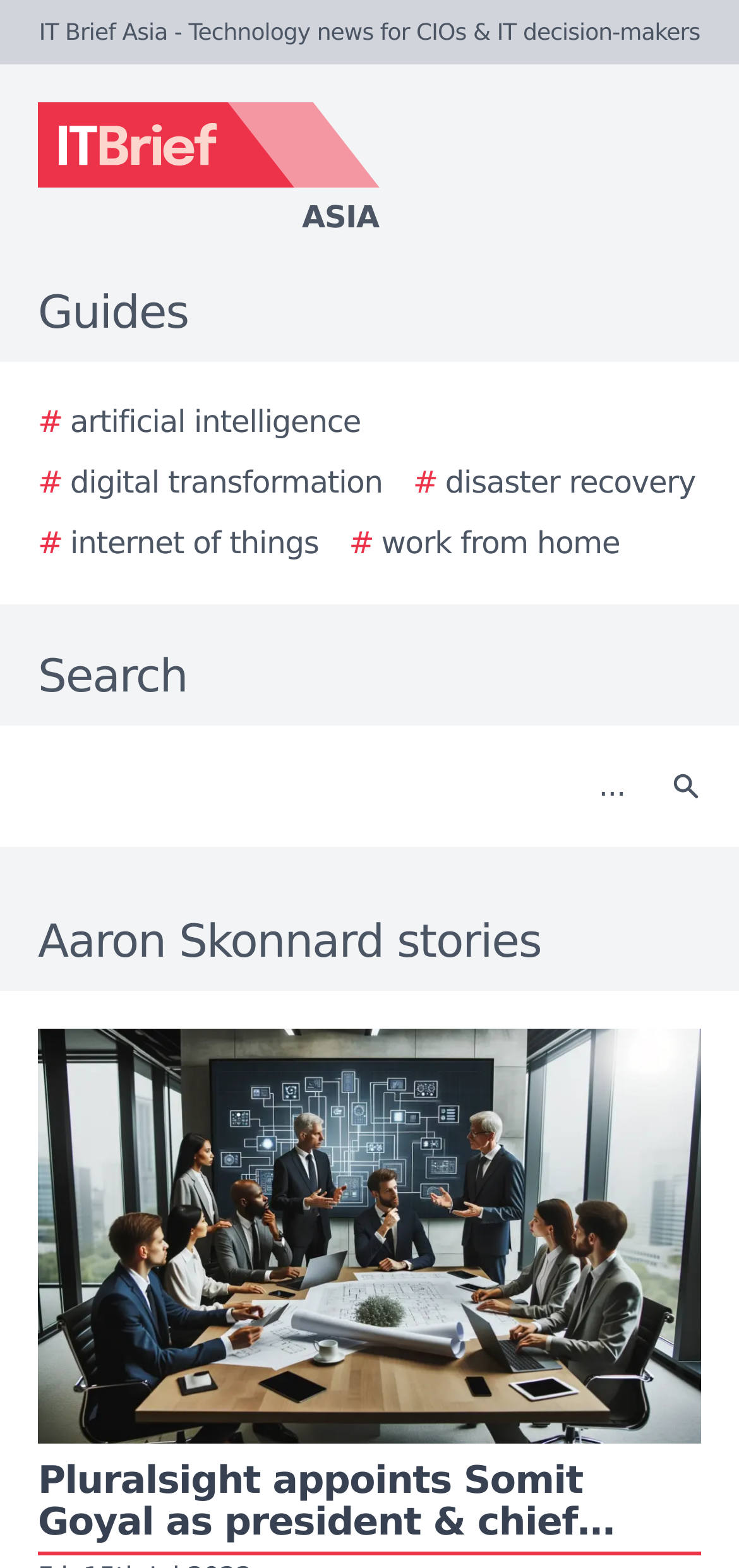Refer to the image and offer a detailed explanation in response to the question: What is the category of the story?

The webpage does not provide a specific category for the story, but it does provide links to various categories such as 'artificial intelligence', 'digital transformation', and 'disaster recovery'.